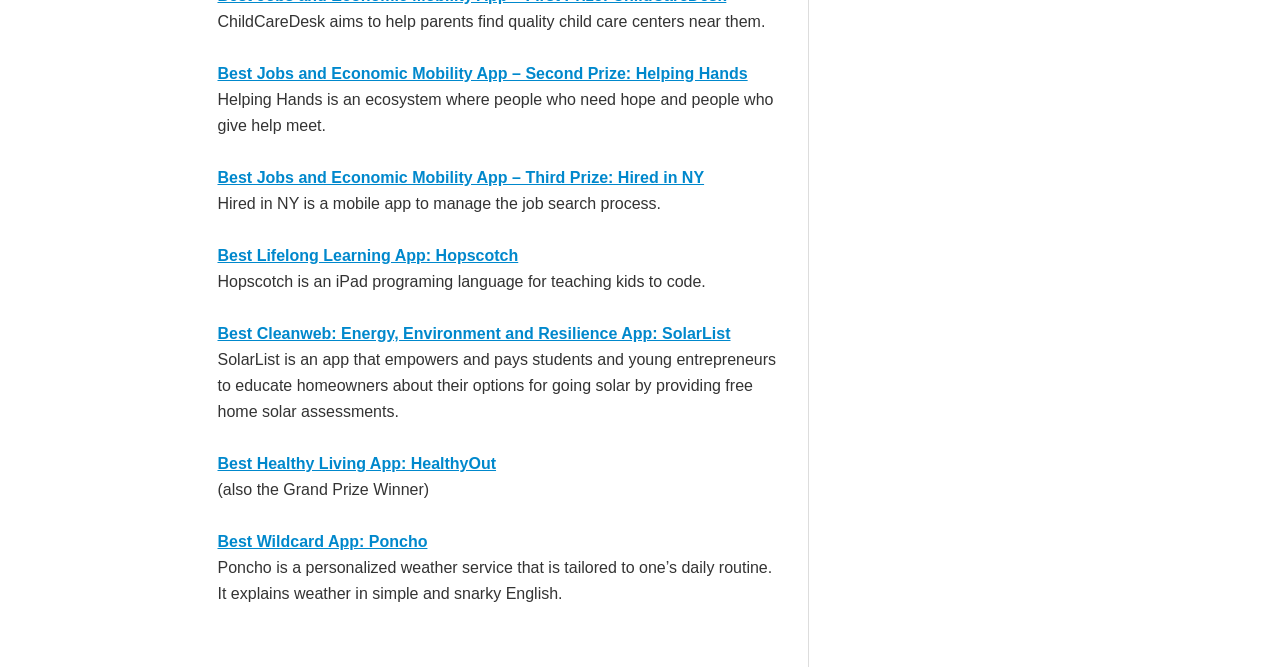What is unique about the weather service Poncho?
Please provide a detailed answer to the question.

By analyzing the StaticText element with the text 'Poncho is a personalized weather service that is tailored to one’s daily routine. It explains weather in simple and snarky English.', it can be concluded that what is unique about the weather service Poncho is that it is personalized and uses simple language.